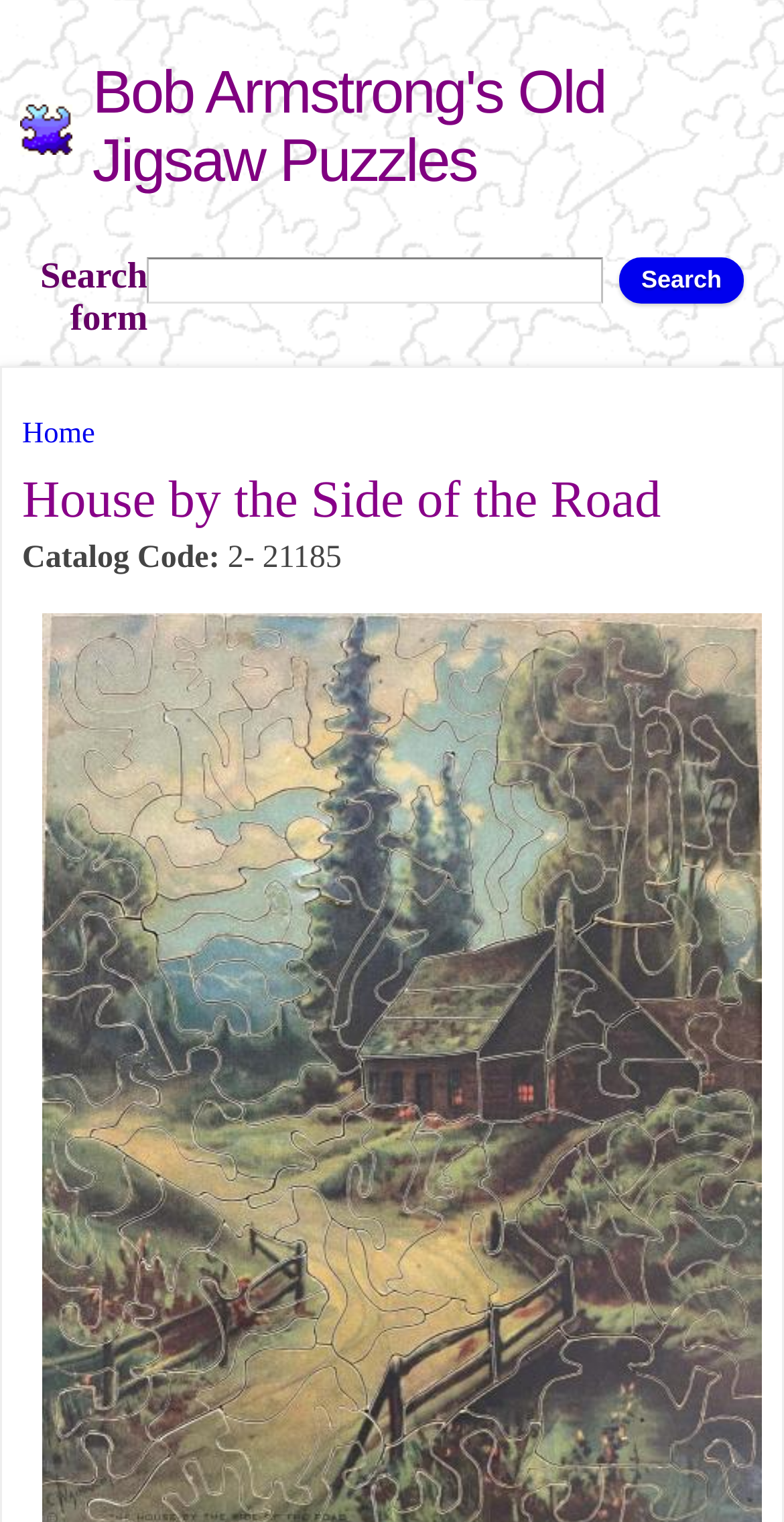Reply to the question below using a single word or brief phrase:
What is the name of the website?

Bob Armstrong's Old Jigsaw Puzzles